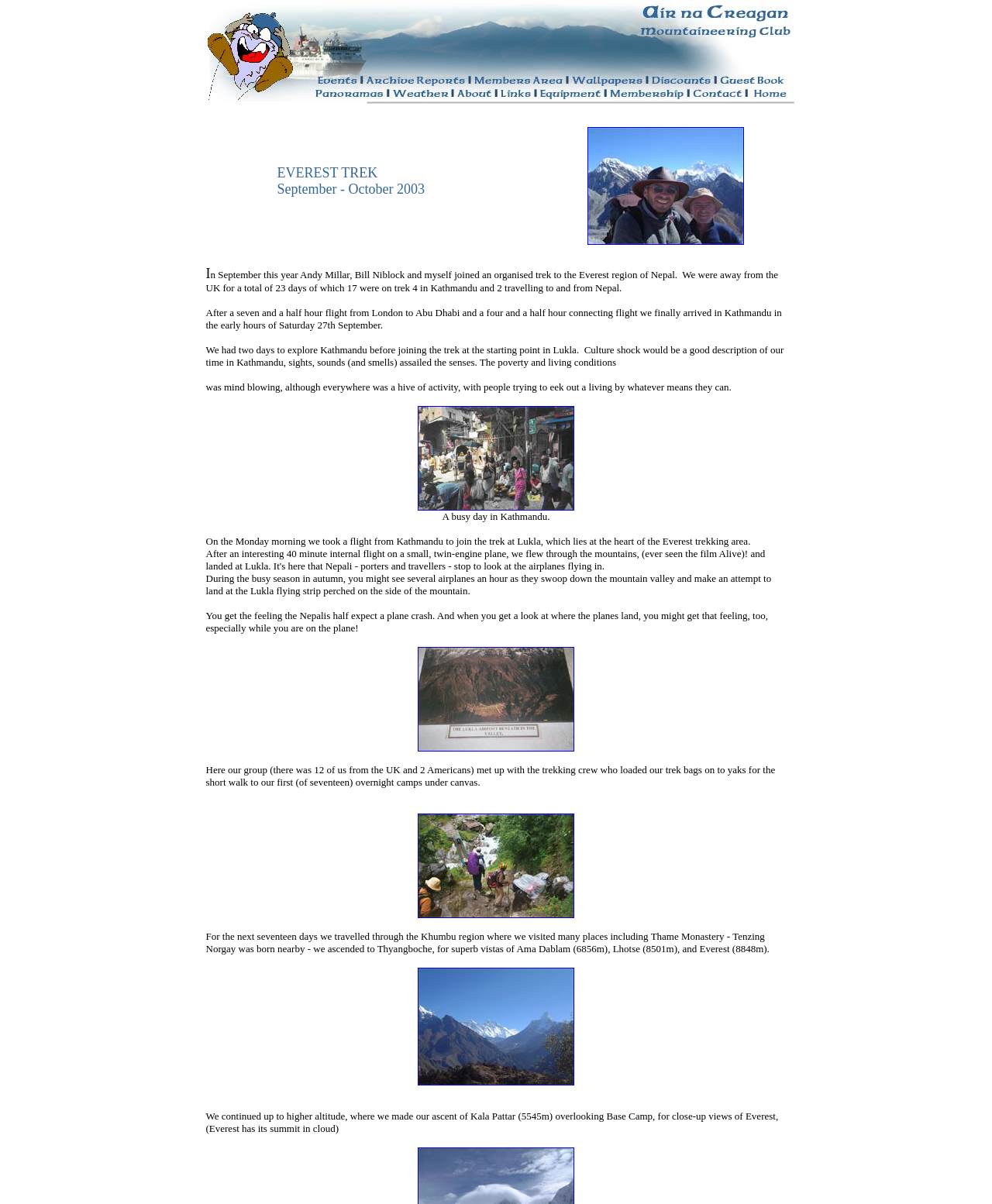What is the altitude of Kala Pattar?
Please answer the question with a single word or phrase, referencing the image.

5545m